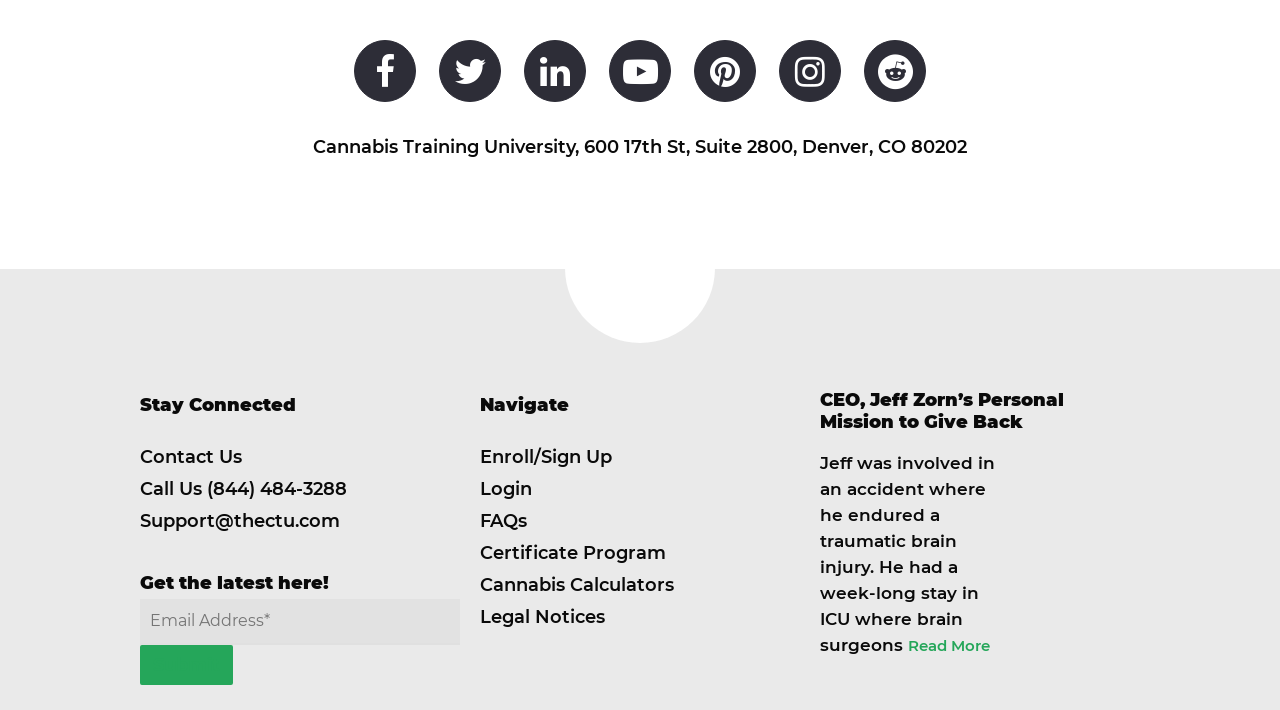Determine the bounding box coordinates of the clickable area required to perform the following instruction: "Click the 'Contact Us' link". The coordinates should be represented as four float numbers between 0 and 1: [left, top, right, bottom].

[0.109, 0.628, 0.189, 0.659]